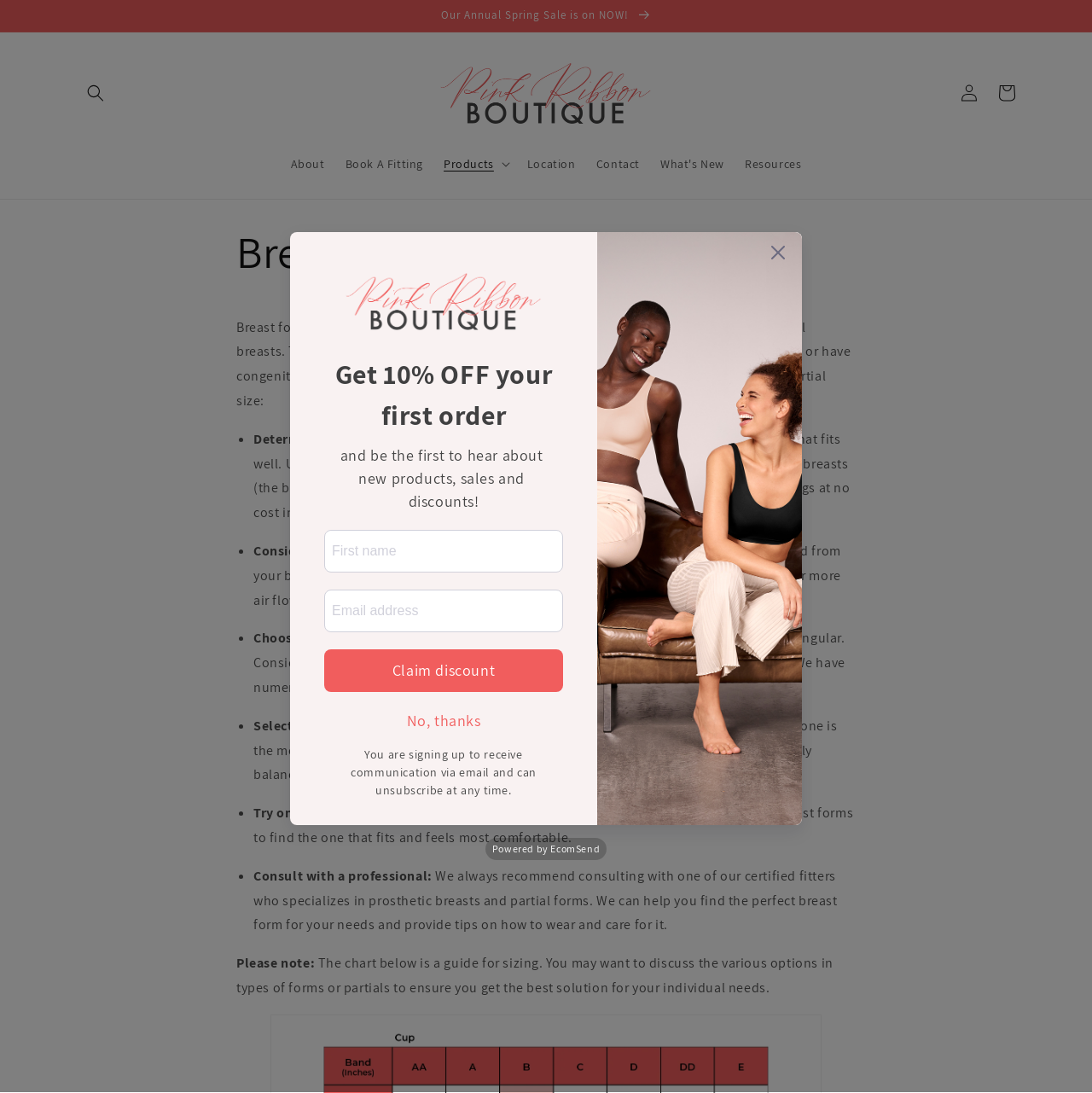Describe all the significant parts and information present on the webpage.

The webpage is about breast form sizing and appears to be a part of an online boutique, Pink Ribbon Boutique. At the top of the page, there is an announcement about an annual spring sale. Below this, there is a search button and a link to the boutique's homepage. The main content of the page is divided into two sections. On the left, there is a navigation menu with links to various pages, including "About", "Book A Fitting", "Location", "Contact", and "Resources".

On the right side of the page, there is a heading "Breast Form Sizing" followed by a descriptive text that explains what breast forms are and how they can be used. Below this, there are five tips for finding the right breast form size, each marked with a bullet point. The tips include determining bra size, considering lifestyle, choosing a shape, selecting a material, and trying on different sizes and styles. Each tip is accompanied by a brief explanation.

Further down the page, there is a note that recommends consulting with a certified fitter to find the perfect breast form. Below this, there is a chart that serves as a guide for sizing. 

In the top-right corner of the page, there are links to log in and view the cart. There is also a modal dialog that appears to be a newsletter signup form, offering a 10% discount on the first order. The form includes fields for first name and email address, and a checkbox to agree to receive communication via email.